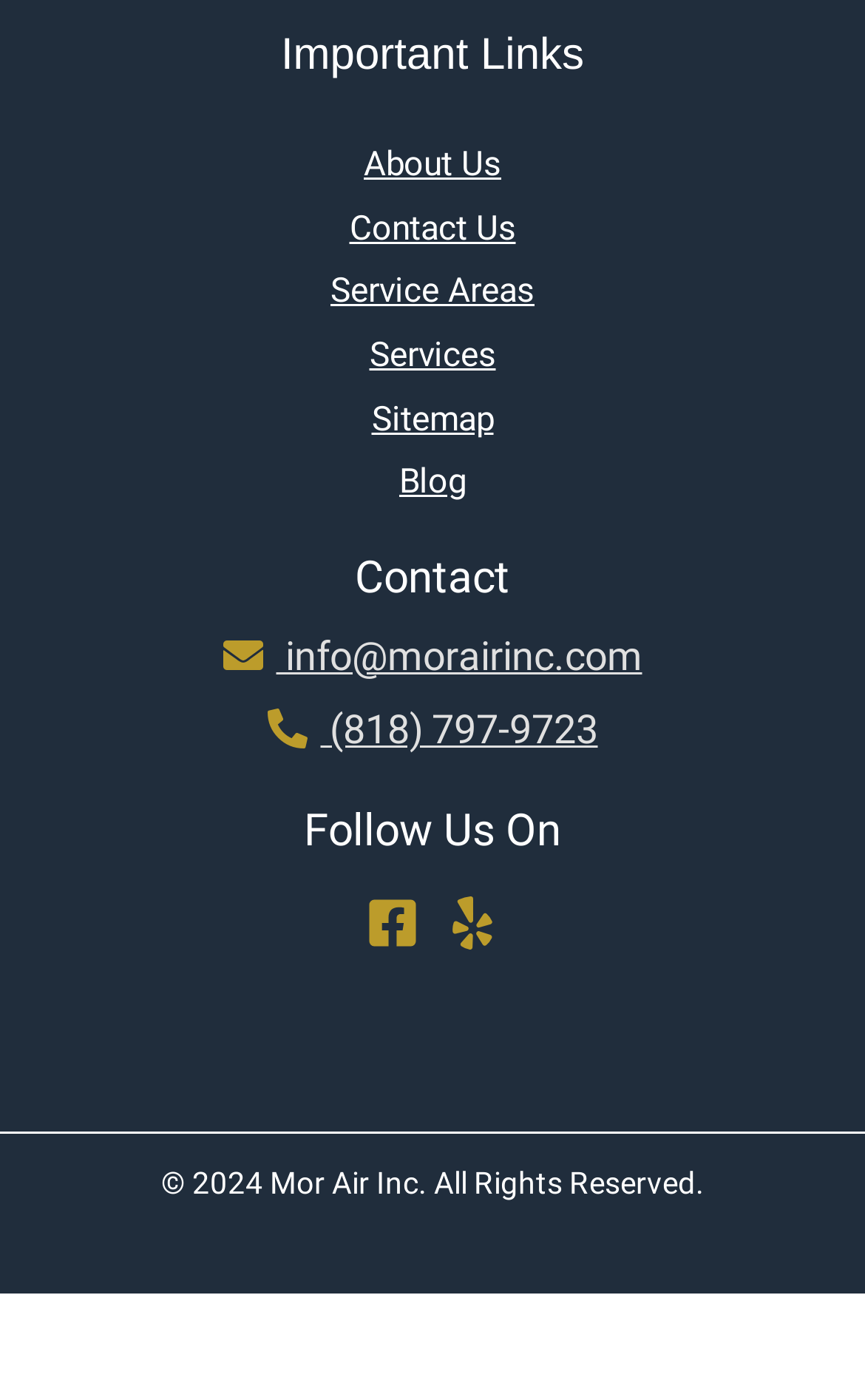Please identify the bounding box coordinates of the element that needs to be clicked to perform the following instruction: "Call (818) 797-9723".

[0.309, 0.504, 0.691, 0.538]